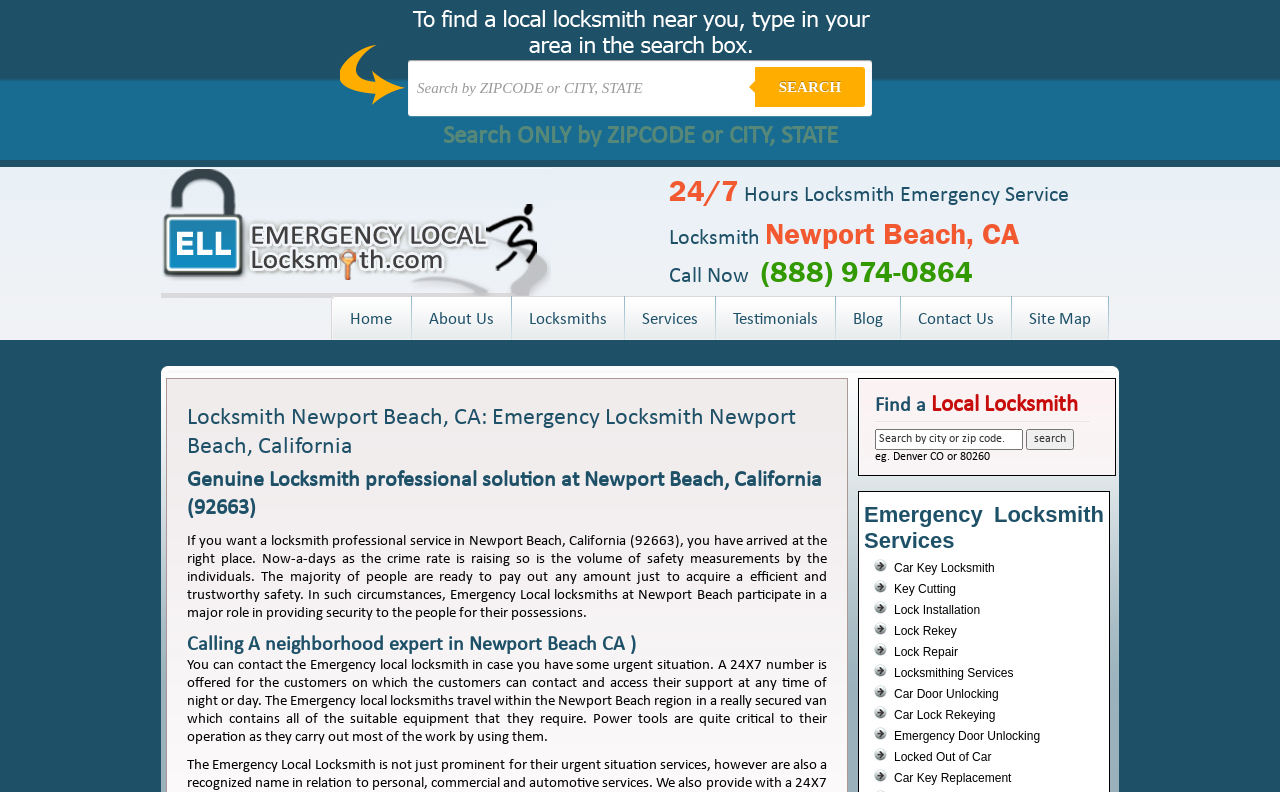Generate the title text from the webpage.

Locksmith Newport Beach, CA: Emergency Locksmith Newport Beach, California